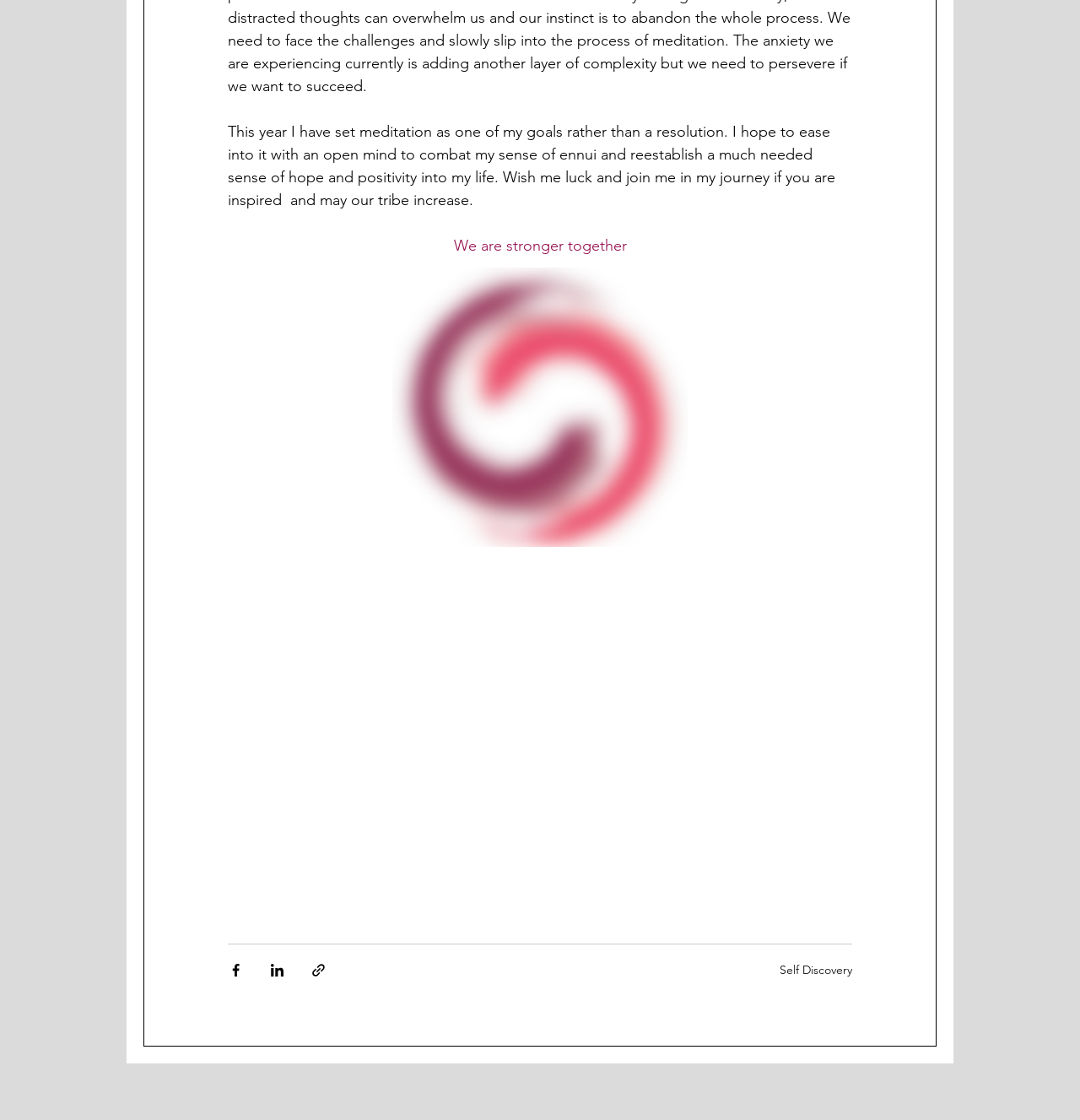What is the author's goal for this year? Using the information from the screenshot, answer with a single word or phrase.

Meditation